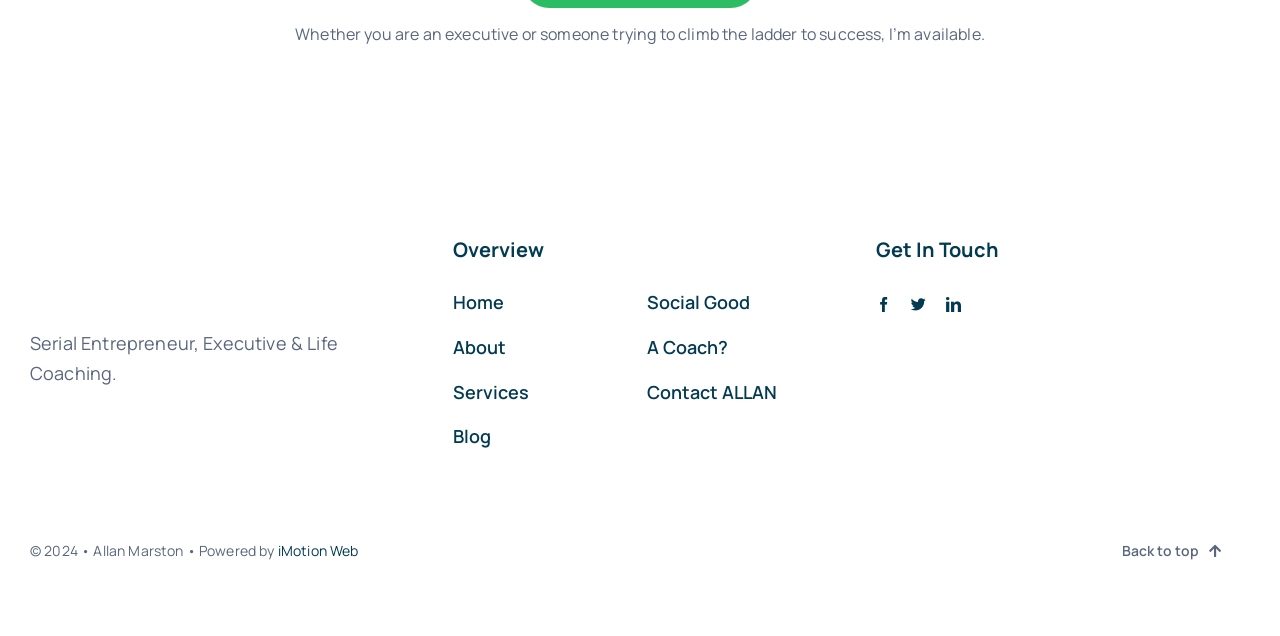Kindly determine the bounding box coordinates for the clickable area to achieve the given instruction: "Visit the 'facebook' page".

[0.684, 0.468, 0.696, 0.491]